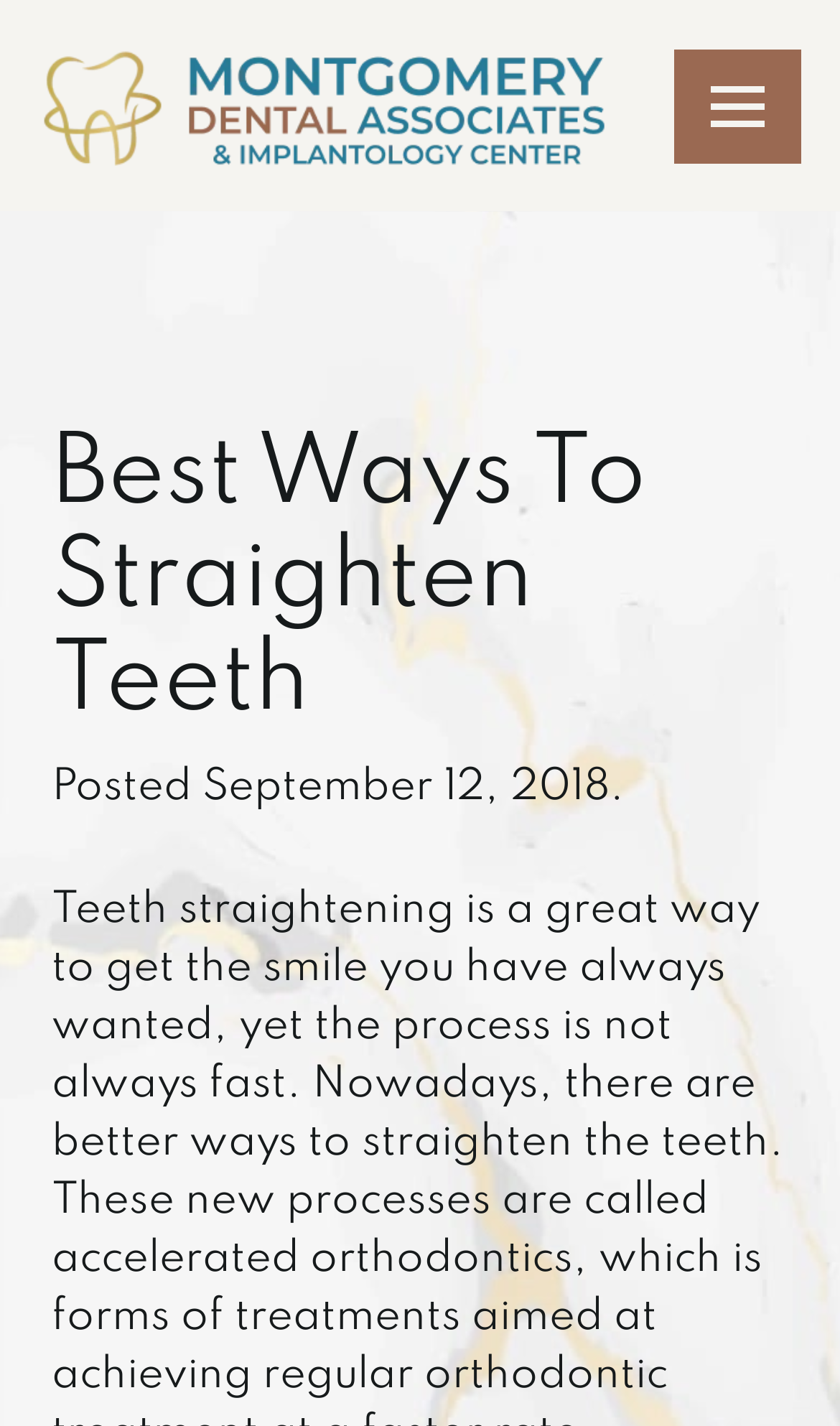Review the image closely and give a comprehensive answer to the question: What is the name of the dentist office?

Although the webpage is about a dentist office, the name of the office is not explicitly mentioned. However, the logo and the navigation menu suggest that it might be a dentist office in Rockville, MD.